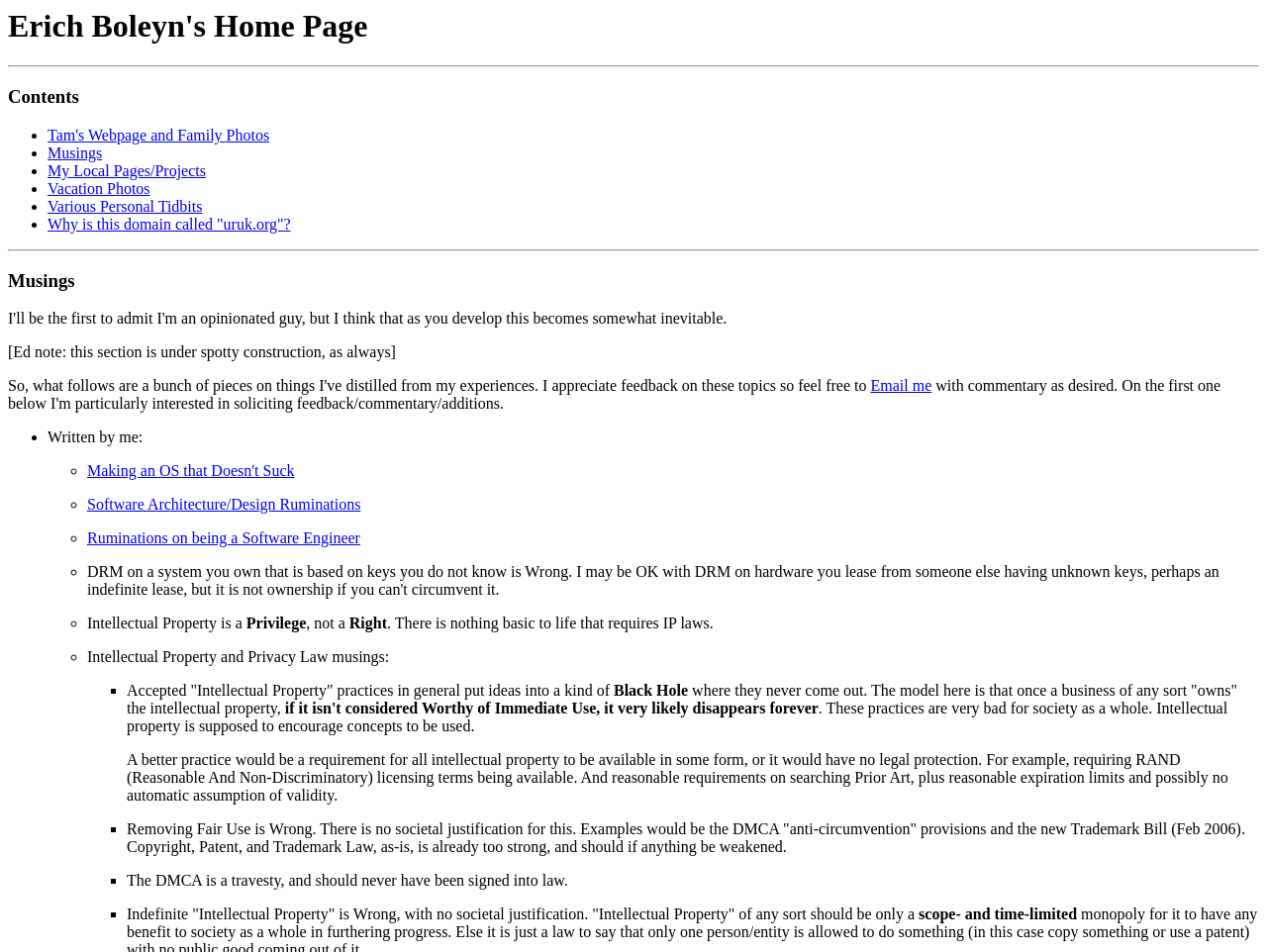How many bullet points are there in the 'Musings' section?
Based on the image, respond with a single word or phrase.

7